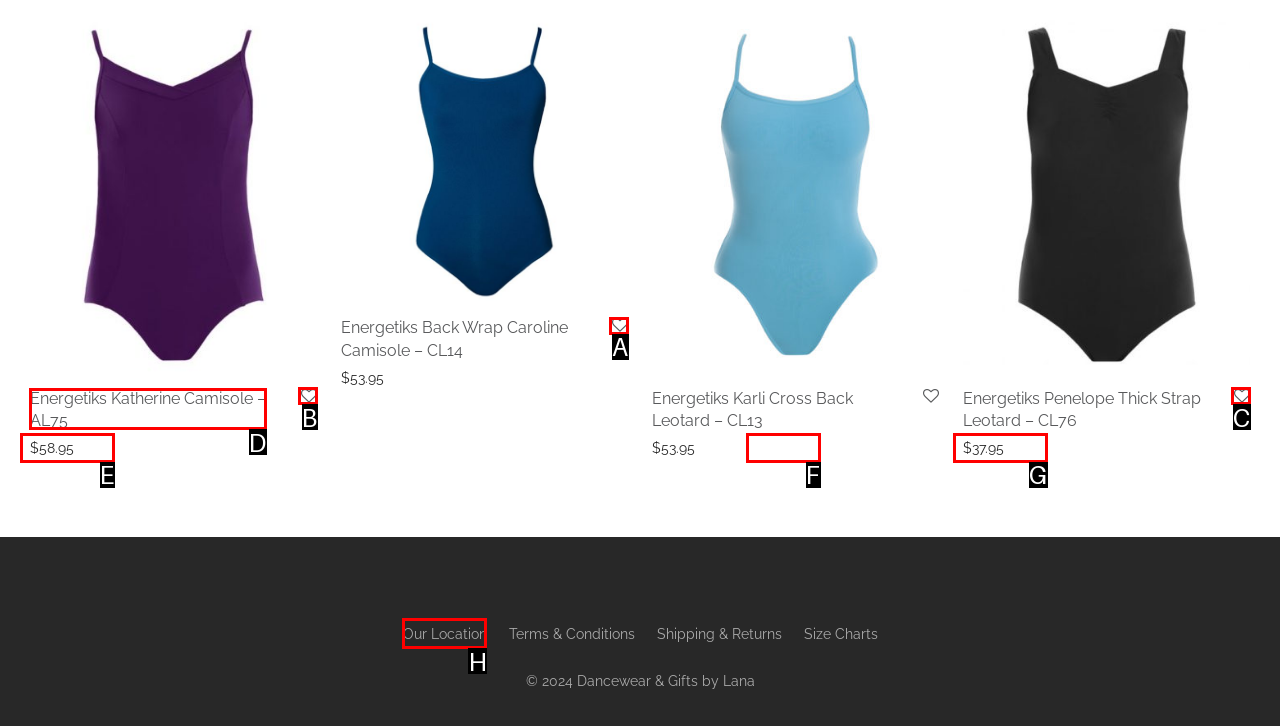Point out the letter of the HTML element you should click on to execute the task: View product details of Energetiks Katherine Camisole – AL75
Reply with the letter from the given options.

D